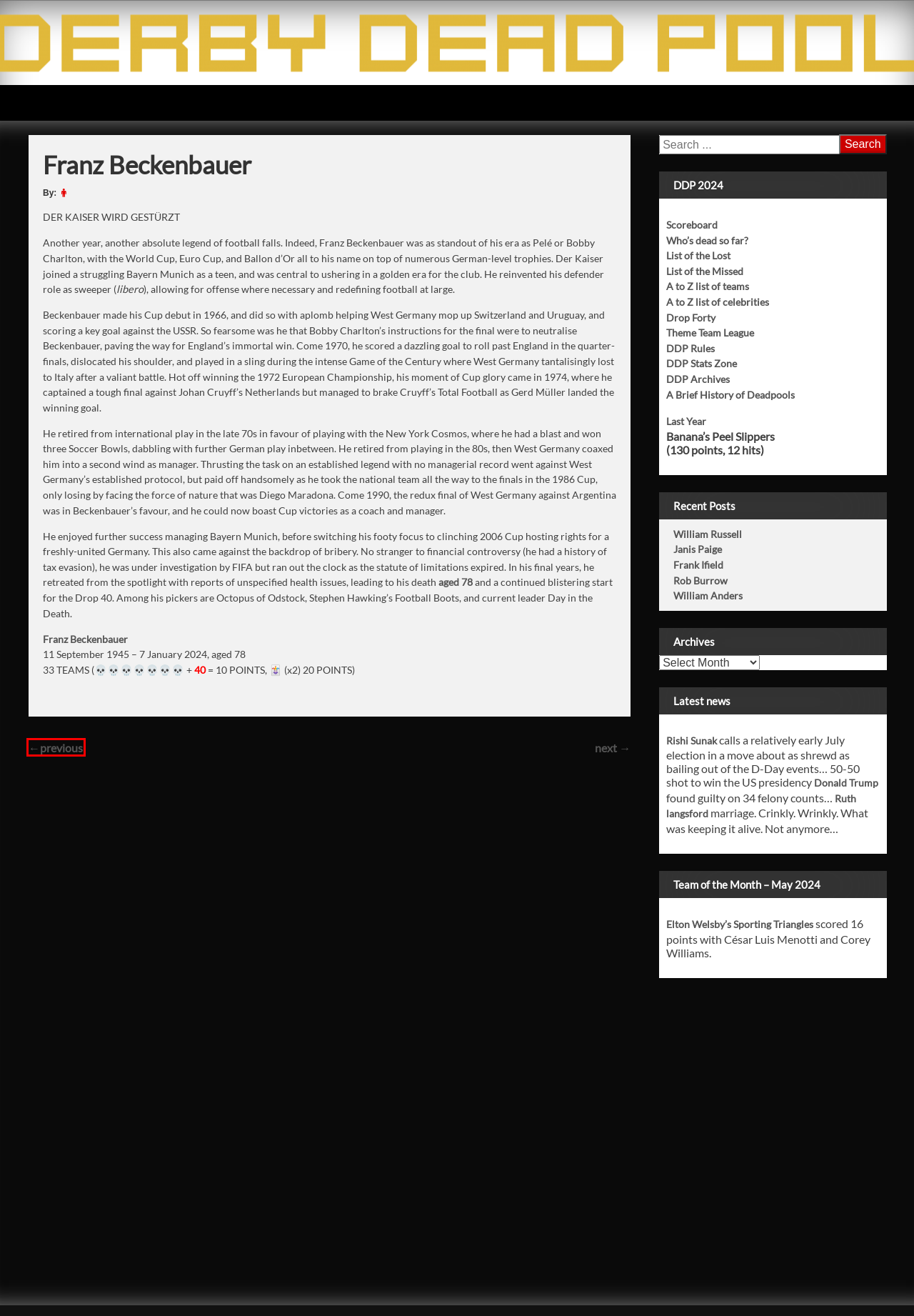Analyze the screenshot of a webpage with a red bounding box and select the webpage description that most accurately describes the new page resulting from clicking the element inside the red box. Here are the candidates:
A. William Russell - Derby Dead Pool
B. DDP 2023 - Derby Dead Pool
C. Derby Dead Pool 2024: The Drop Forty
D. Celebrity picks for Derby Dead Pool 2024: B
E. Celebrity picks for Derby Dead Pool 2006: P
F. DDP Archive - Derby Dead Pool
G. Celebrity picks for Derby Dead Pool 2023: D
H. David Soul - Derby Dead Pool

H